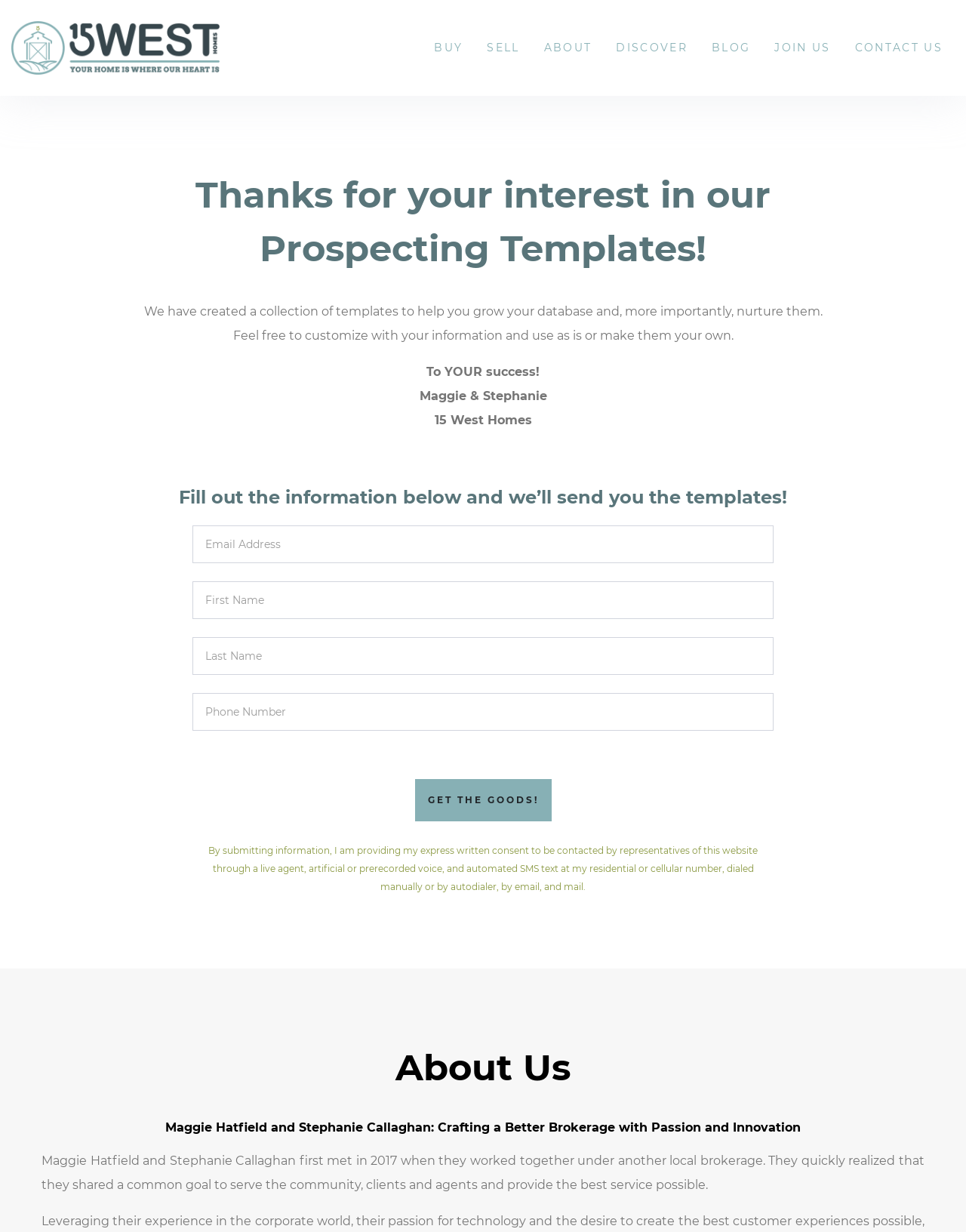Point out the bounding box coordinates of the section to click in order to follow this instruction: "Click the 'Get the Goods!' button".

[0.429, 0.632, 0.571, 0.667]